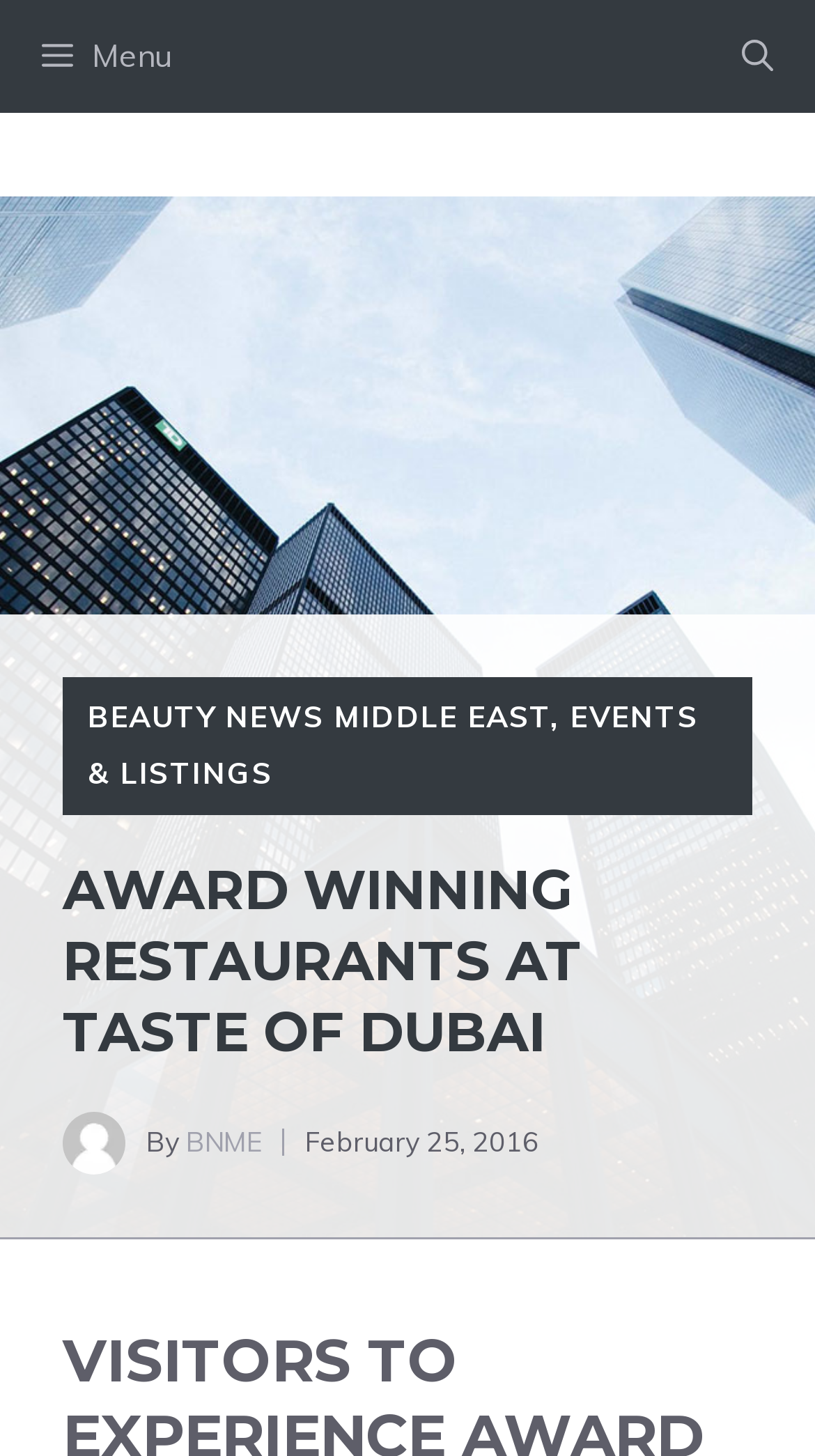Extract the top-level heading from the webpage and provide its text.

AWARD WINNING RESTAURANTS AT TASTE OF DUBAI